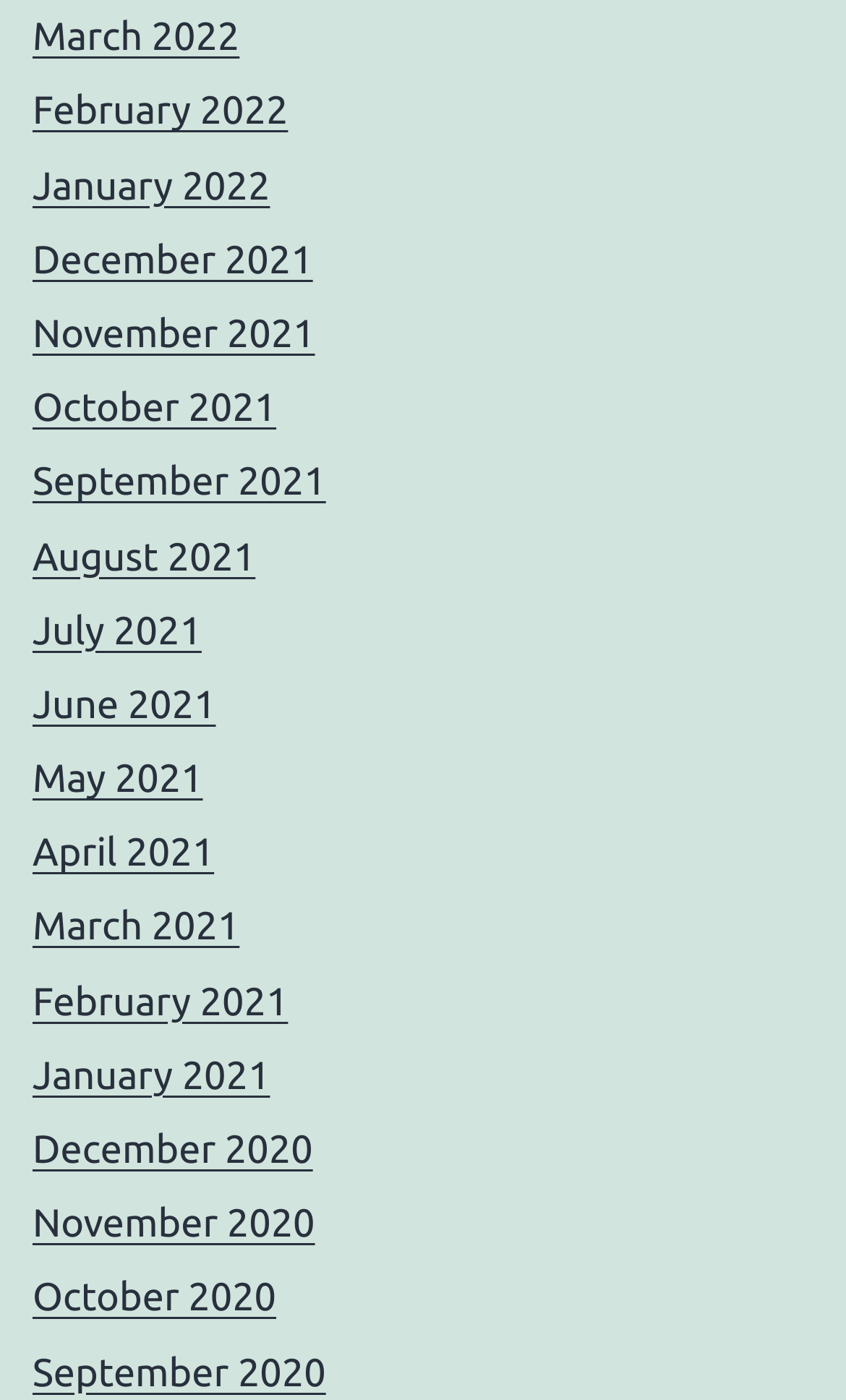Find and indicate the bounding box coordinates of the region you should select to follow the given instruction: "go to February 2021".

[0.038, 0.7, 0.341, 0.731]